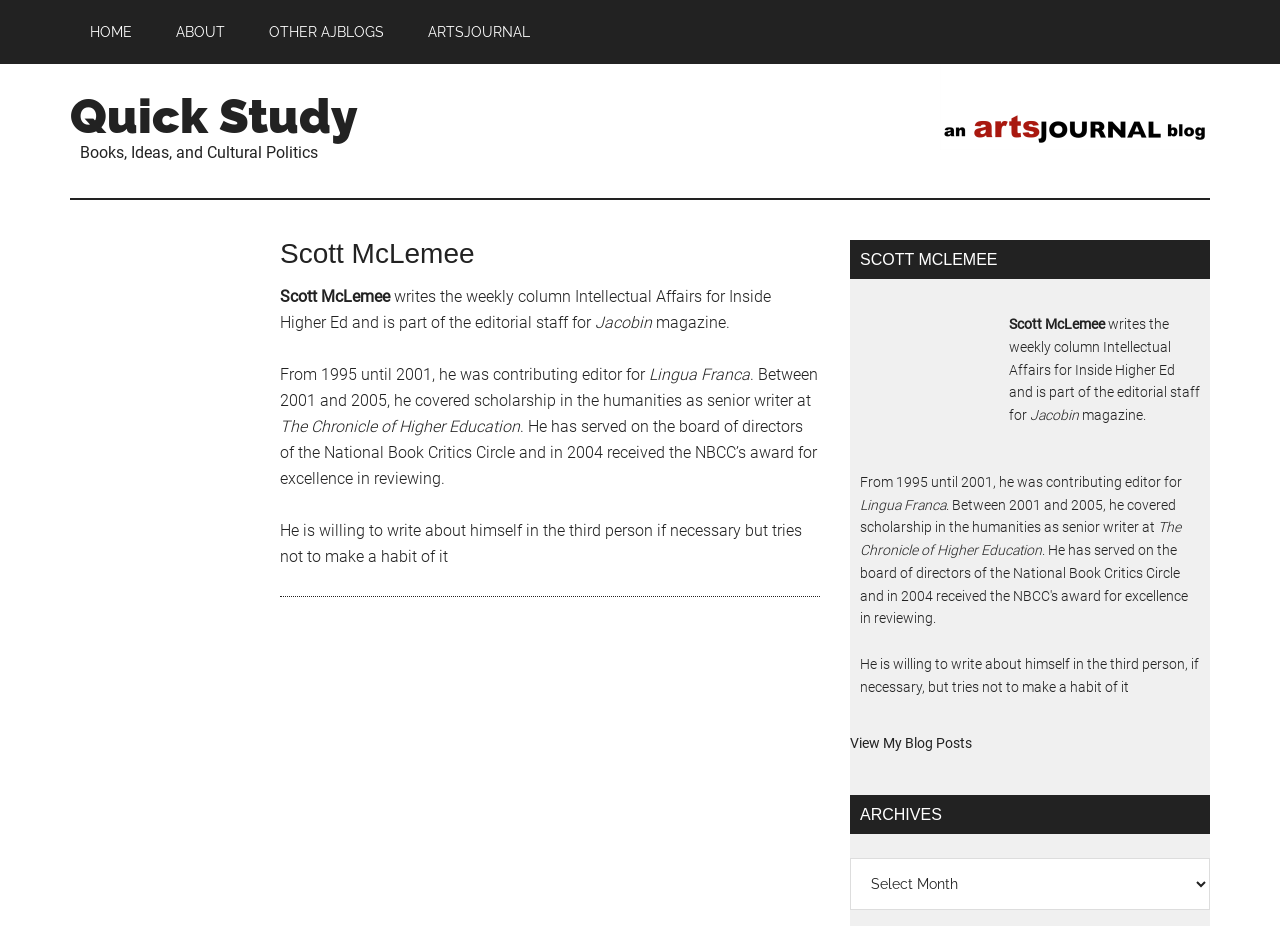Summarize the webpage with intricate details.

The webpage is about Scott McLemee, a writer and editor. At the top, there is a navigation menu with links to "HOME", "ABOUT", "OTHER AJBLOGS", and "ARTSJOURNAL". Below the navigation menu, there is a link to "Quick Study" and a static text that reads "Books, Ideas, and Cultural Politics". 

On the left side of the page, there is a main section that contains an article about Scott McLemee. The article has a heading with the author's name, followed by a brief biography that describes his work experience and achievements. The biography is divided into several paragraphs, with each paragraph describing a different aspect of his career.

On the right side of the page, there is a section with a heading that also reads "SCOTT MCLEMEE". This section appears to be a duplicate of the main article on the left side, with the same biography and paragraphs.

Below the main article, there is a link to "View My Blog Posts" and a heading that reads "ARCHIVES". The archives section has a combobox that allows users to select from a list of archives.

There is also an image on the page, located on the top right side, but its content is not described.